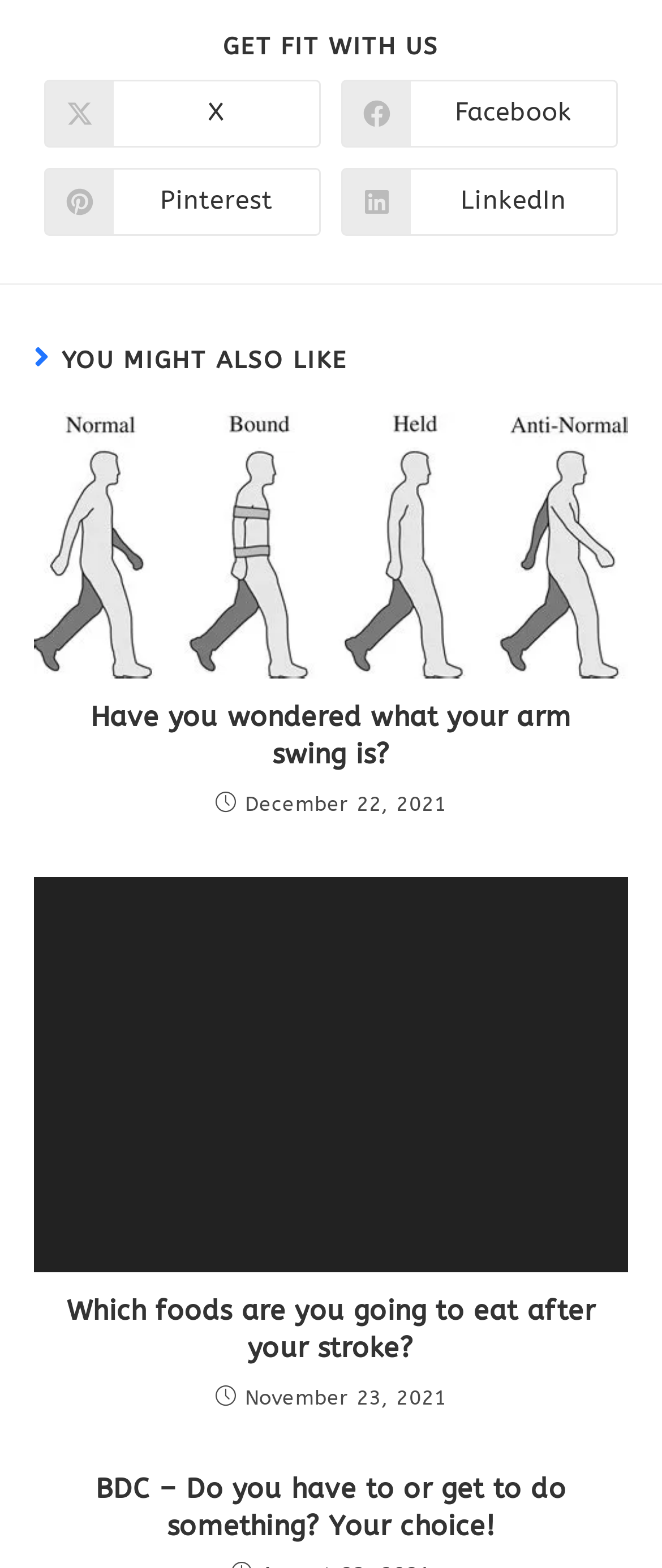How many articles are listed under 'YOU MIGHT ALSO LIKE'?
Refer to the image and provide a detailed answer to the question.

The webpage has a section titled 'YOU MIGHT ALSO LIKE' with multiple articles. There are three articles listed in this section, each with a heading, link, and time element. Therefore, there are three articles listed under 'YOU MIGHT ALSO LIKE'.